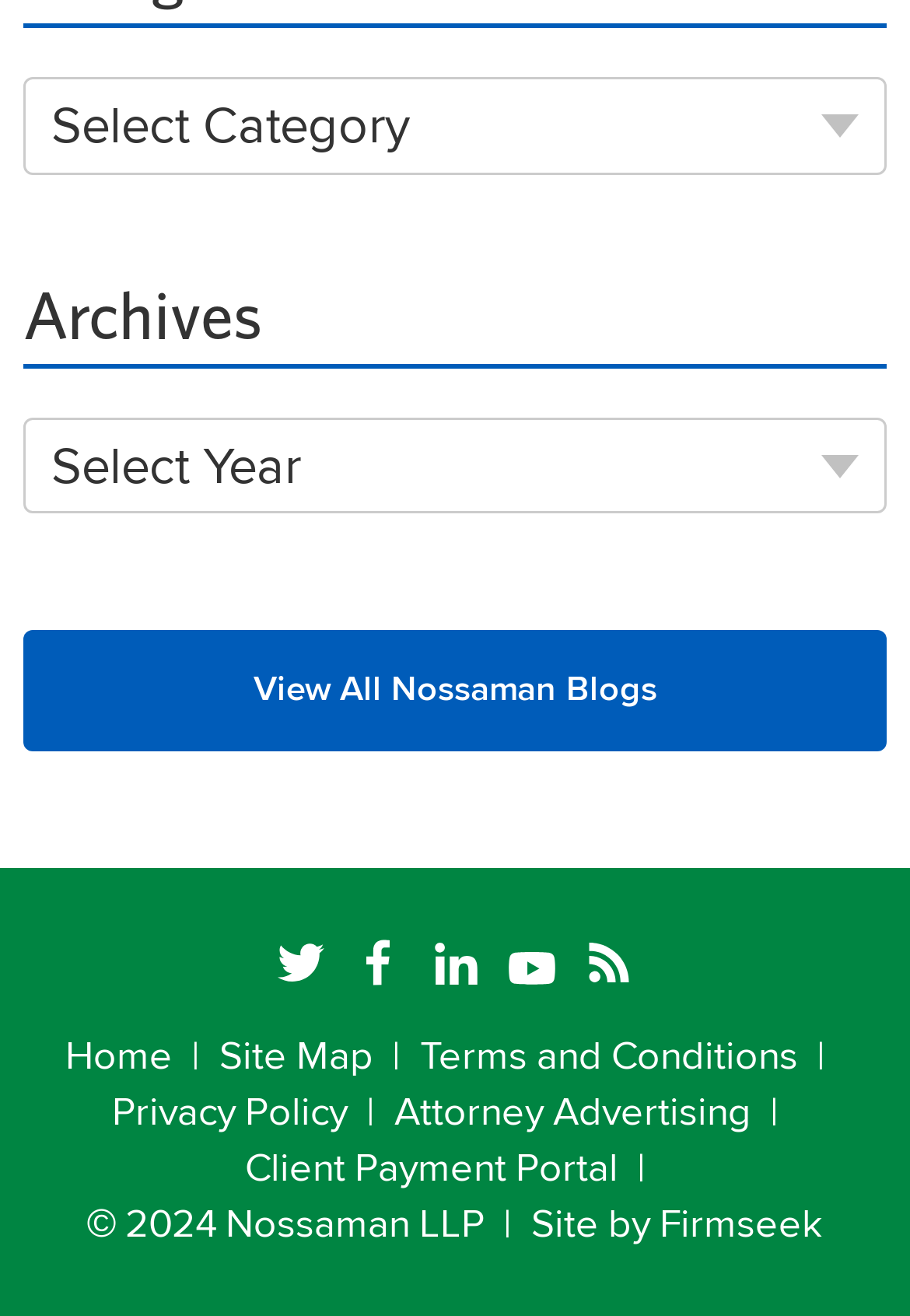Kindly determine the bounding box coordinates of the area that needs to be clicked to fulfill this instruction: "Select a year".

[0.056, 0.328, 0.944, 0.38]